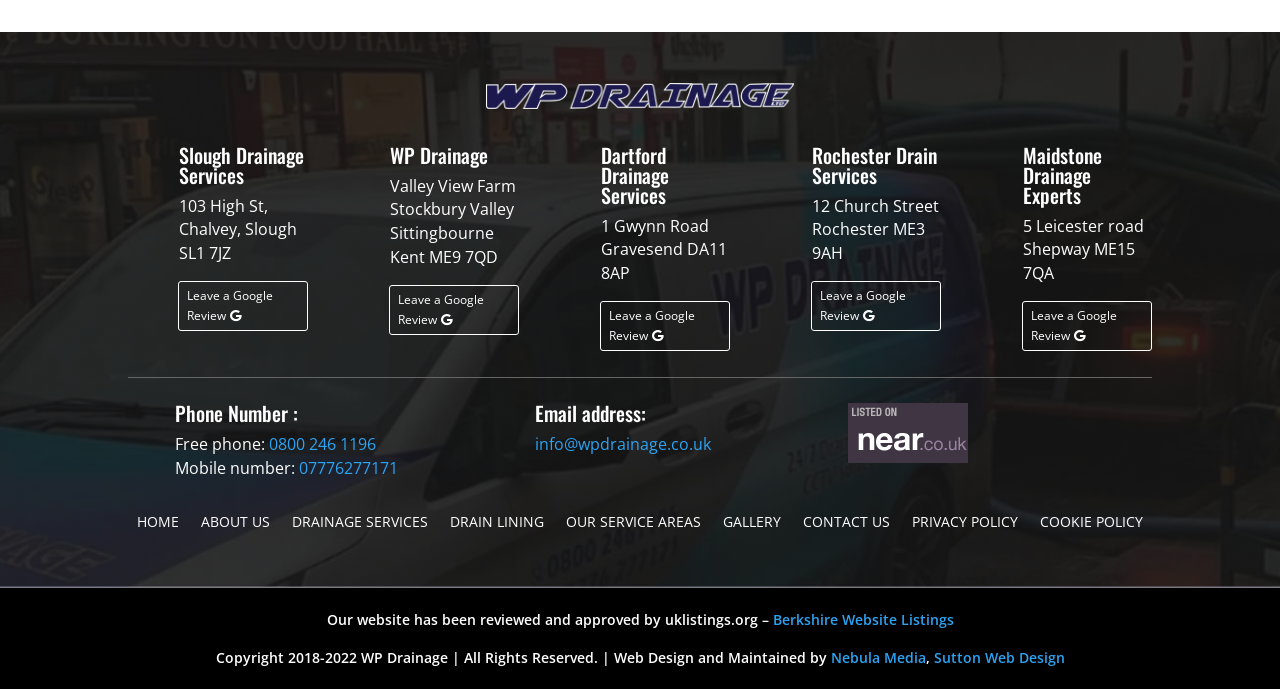Using the provided element description "Sutton Web Design", determine the bounding box coordinates of the UI element.

[0.729, 0.94, 0.832, 0.967]